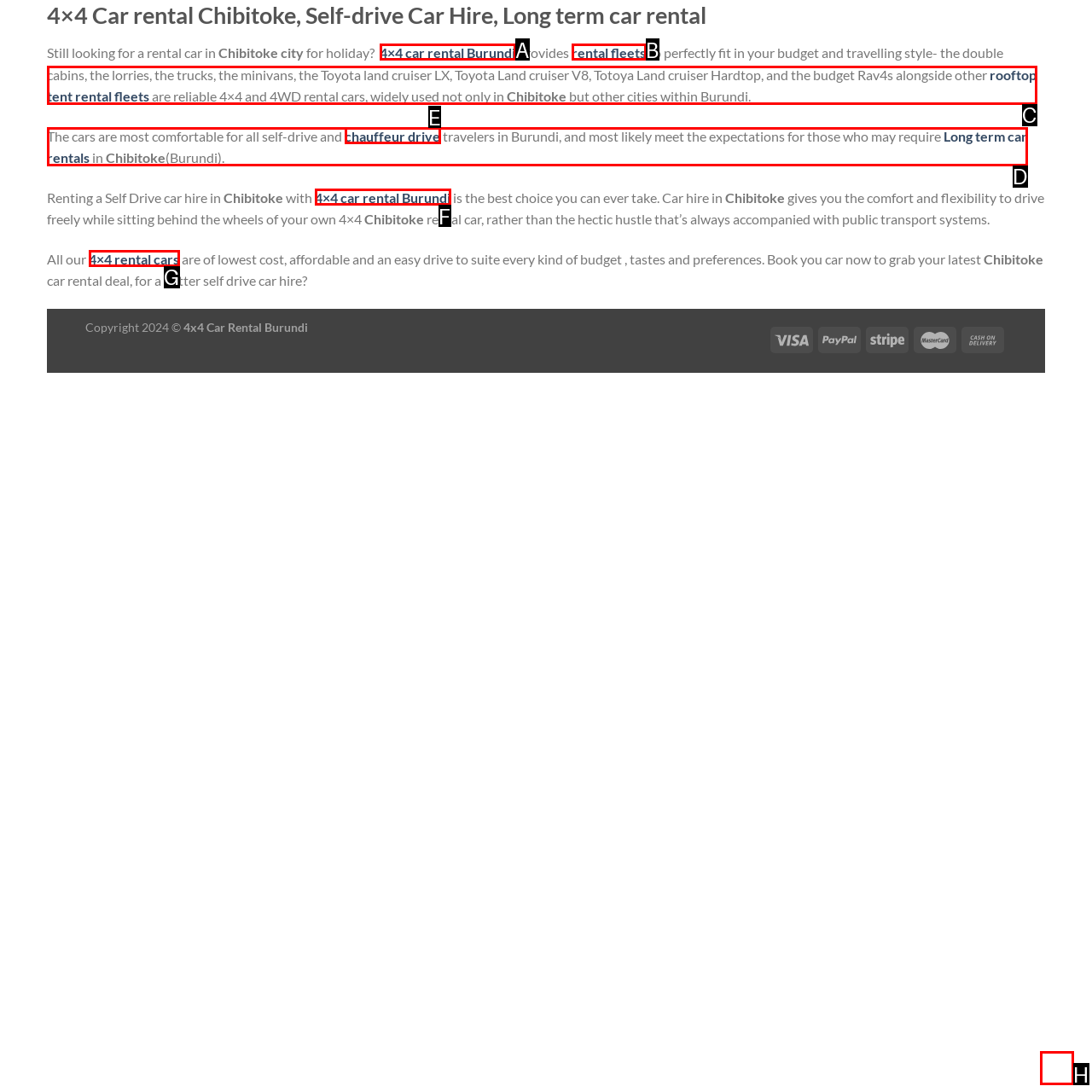Which option is described as follows: 4×4 rental cars
Answer with the letter of the matching option directly.

G